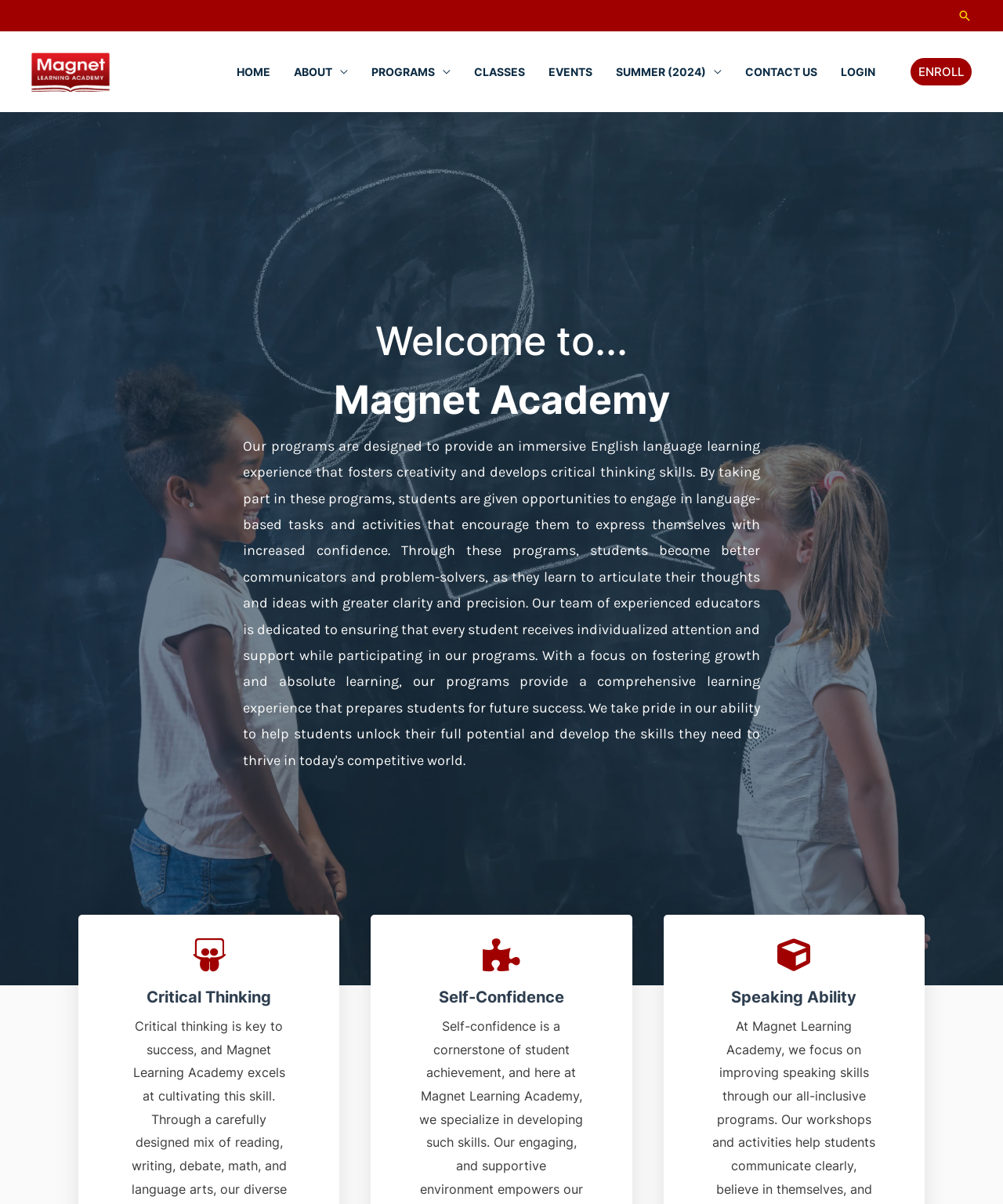What are the three headings below the welcome message?
Refer to the image and offer an in-depth and detailed answer to the question.

Below the welcome message, there are three headings that highlight the benefits of the academy's programs: 'Critical Thinking', 'Self-Confidence', and 'Speaking Ability'.